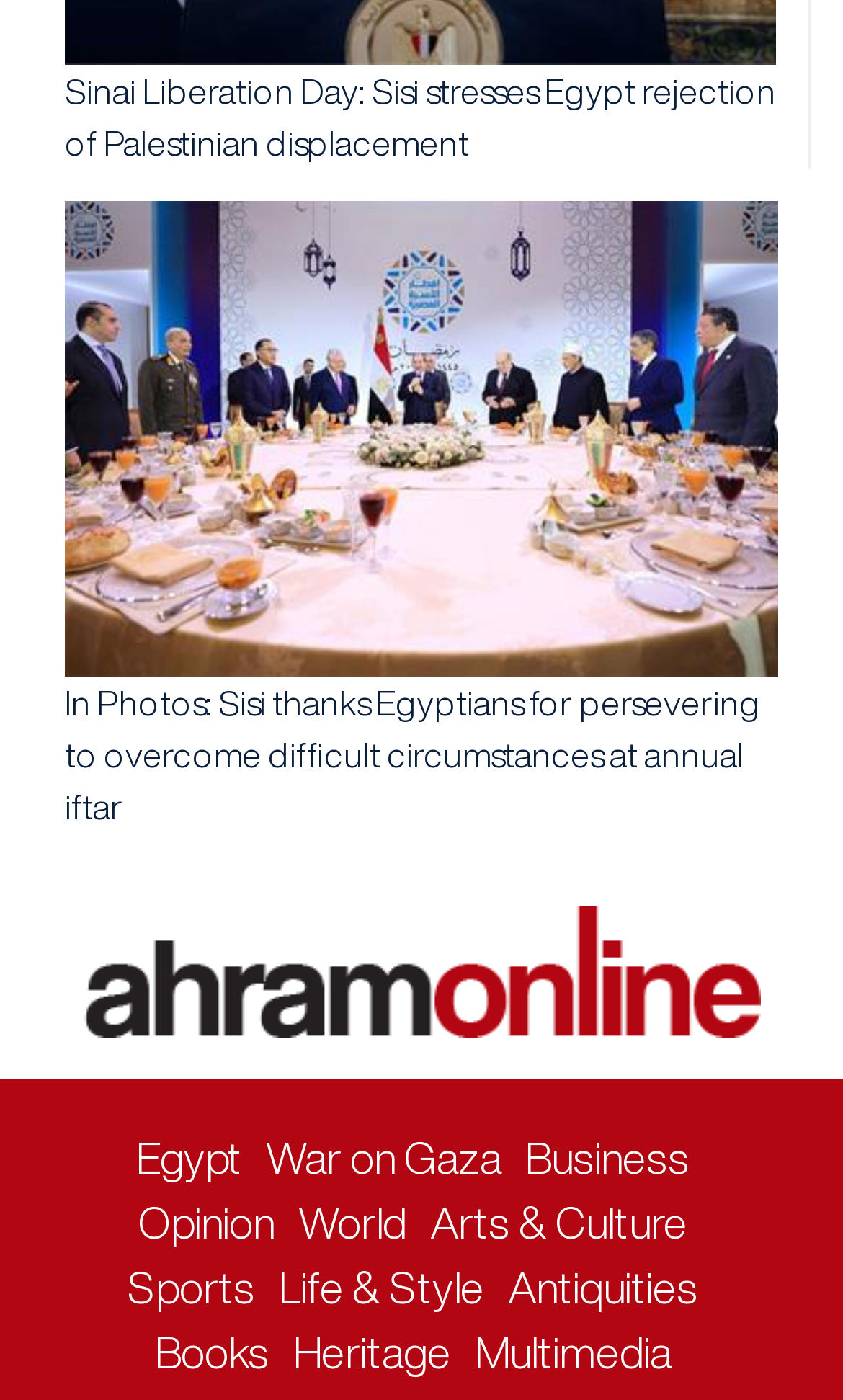Is the link 'Business' located above or below the link 'Opinion'?
Refer to the image and respond with a one-word or short-phrase answer.

Above